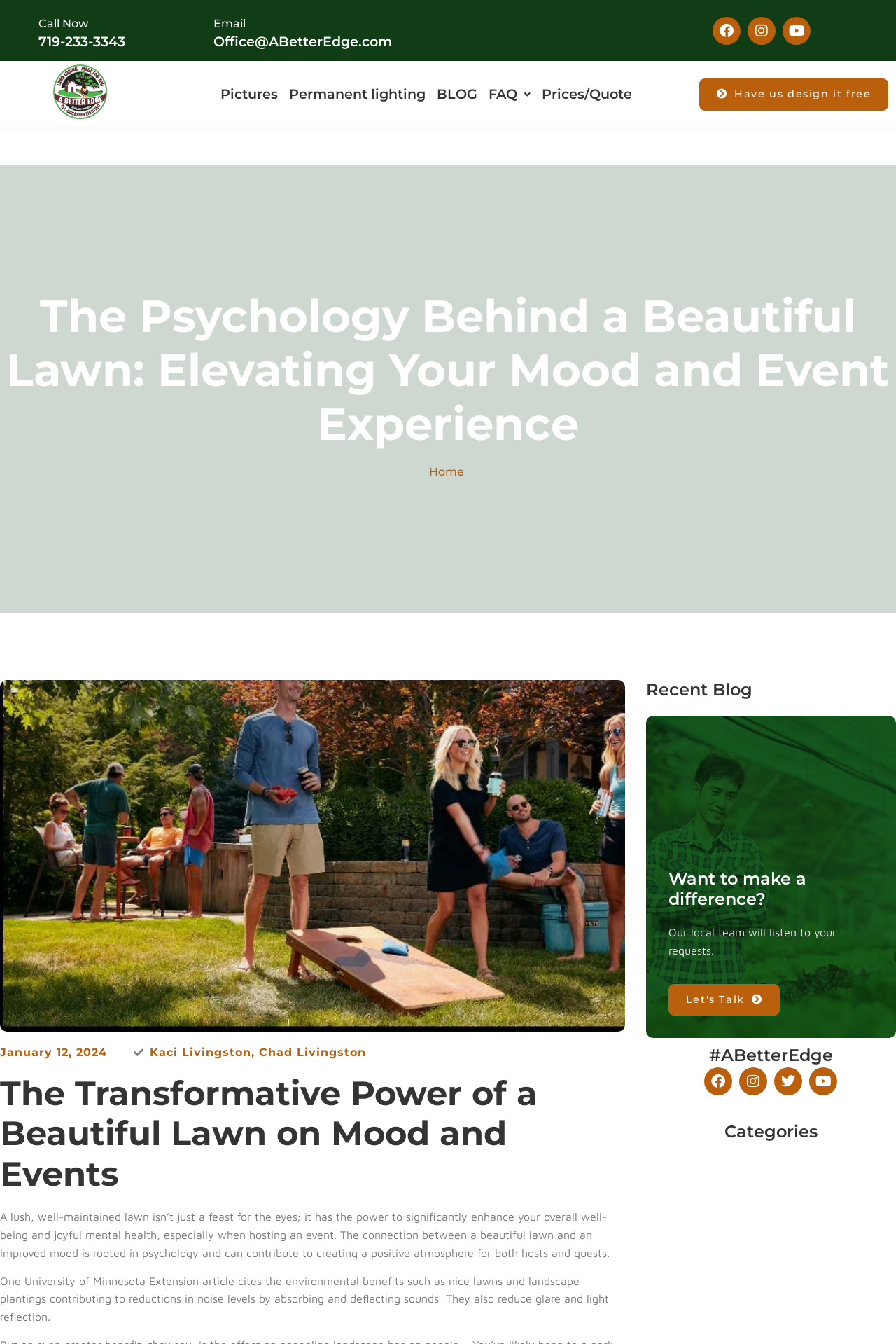Please find the bounding box coordinates of the section that needs to be clicked to achieve this instruction: "Read the 'Right Practices In Availing Bad Credit Mortgage Refinance Loan' article".

None